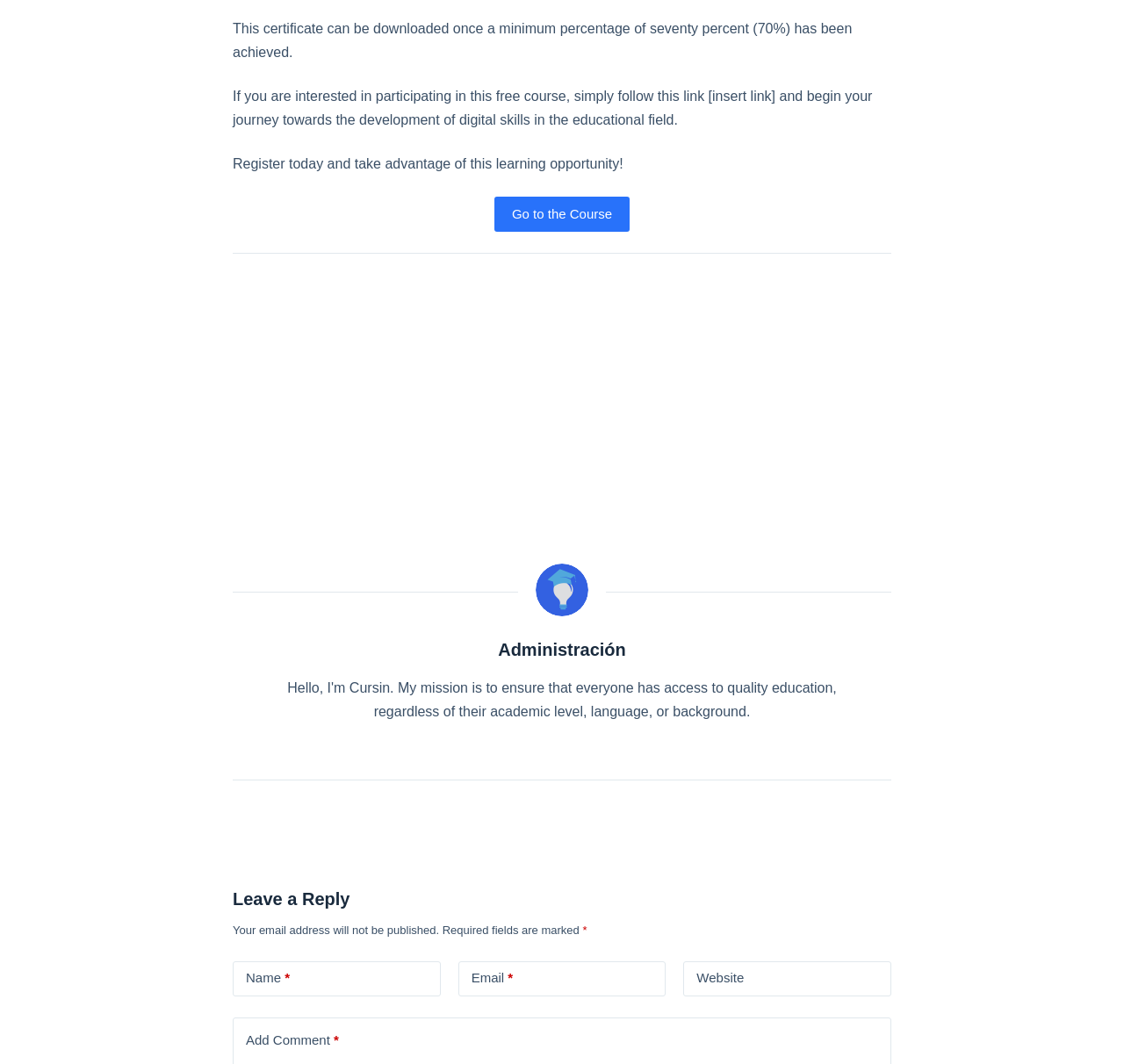From the element description: "Go to the Course", extract the bounding box coordinates of the UI element. The coordinates should be expressed as four float numbers between 0 and 1, in the order [left, top, right, bottom].

[0.44, 0.153, 0.56, 0.186]